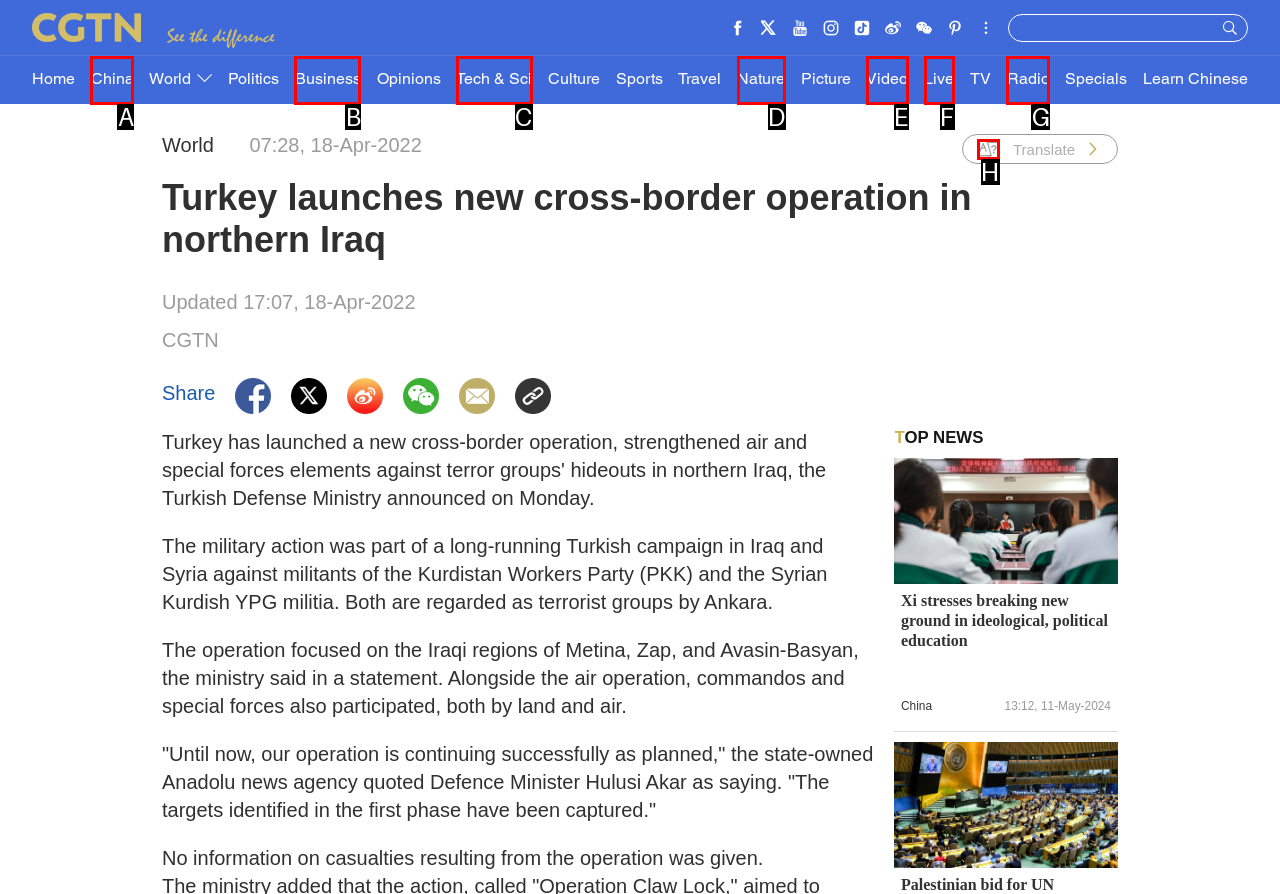Match the description: China to the correct HTML element. Provide the letter of your choice from the given options.

A